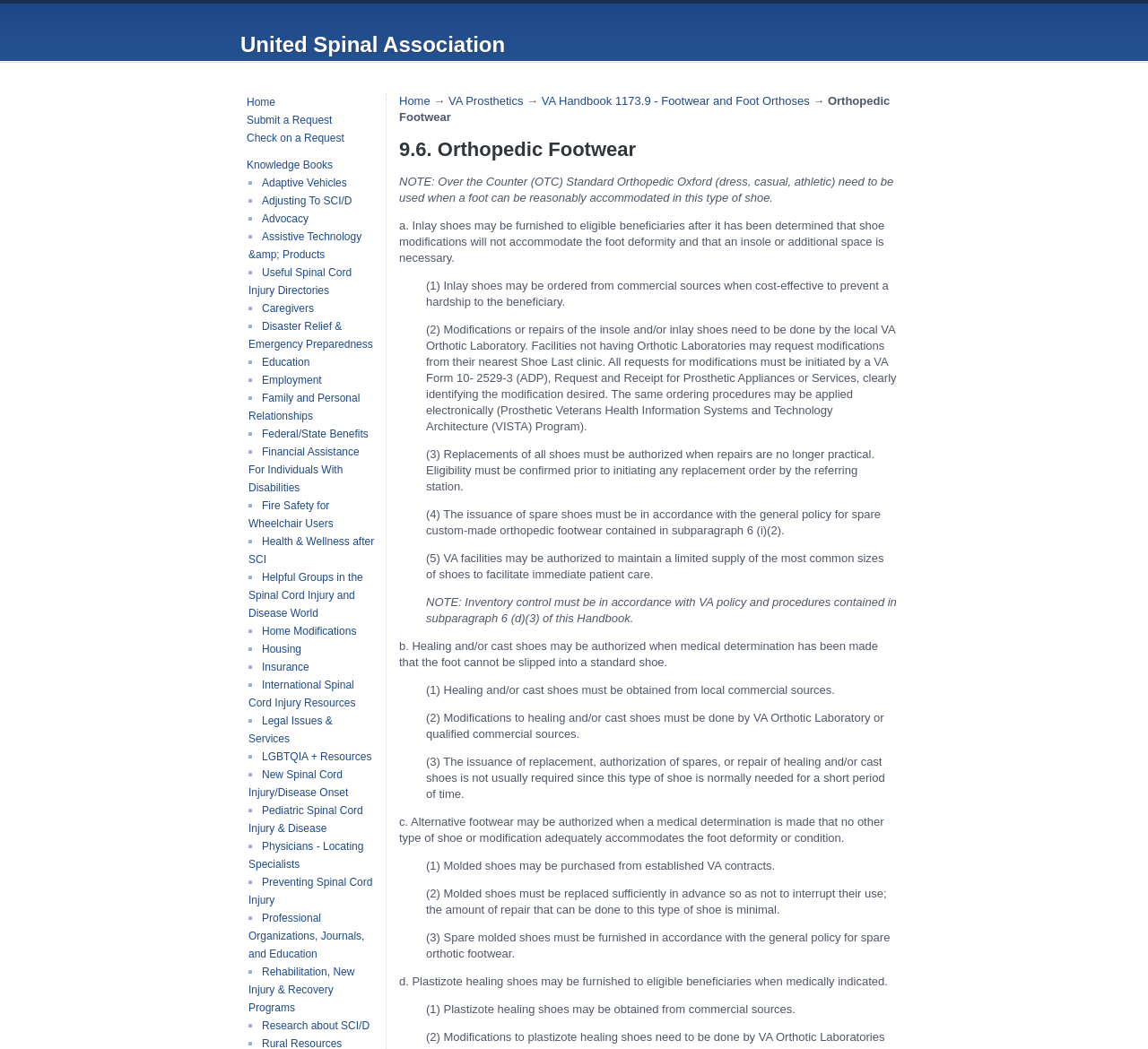Please identify the bounding box coordinates of the clickable region that I should interact with to perform the following instruction: "Click on 'Knowledge Books'". The coordinates should be expressed as four float numbers between 0 and 1, i.e., [left, top, right, bottom].

[0.207, 0.151, 0.29, 0.168]